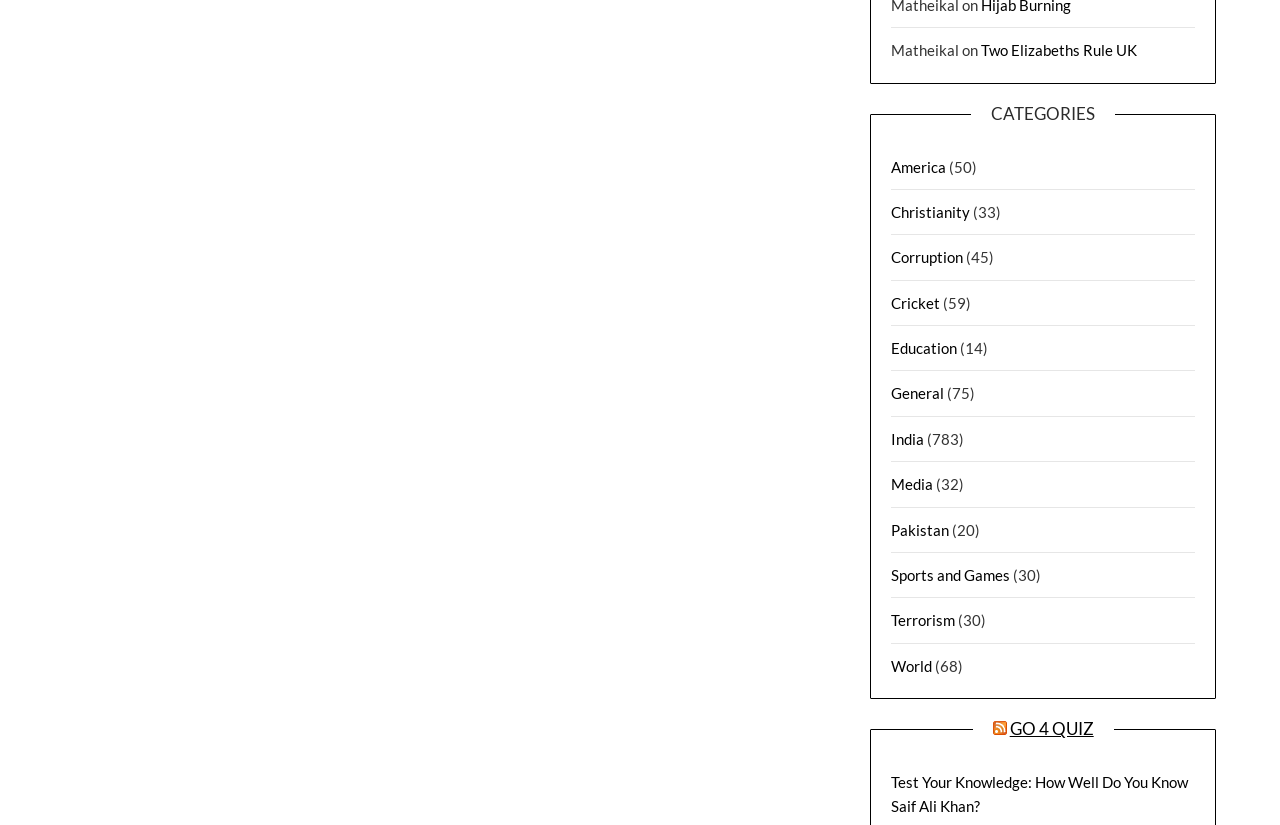Extract the bounding box of the UI element described as: "World".

[0.696, 0.796, 0.728, 0.818]